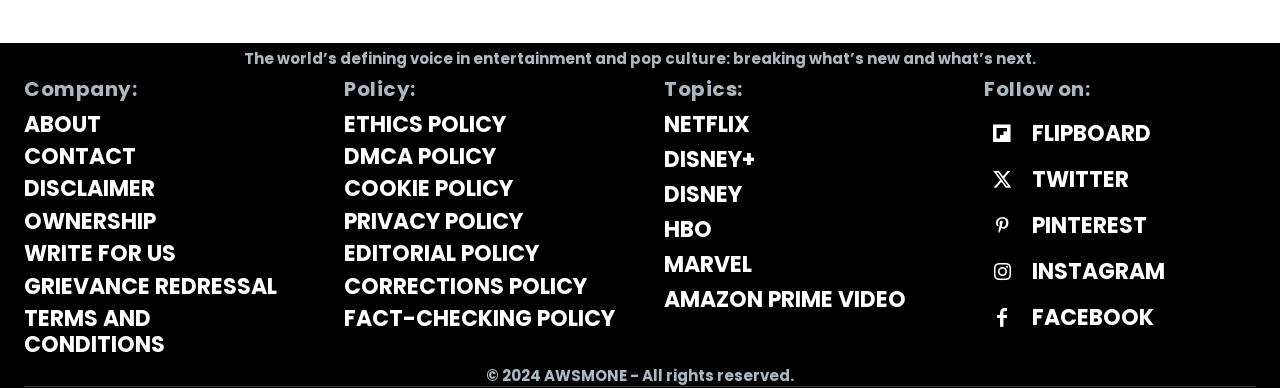Show the bounding box coordinates for the HTML element as described: "Print Friendly".

None